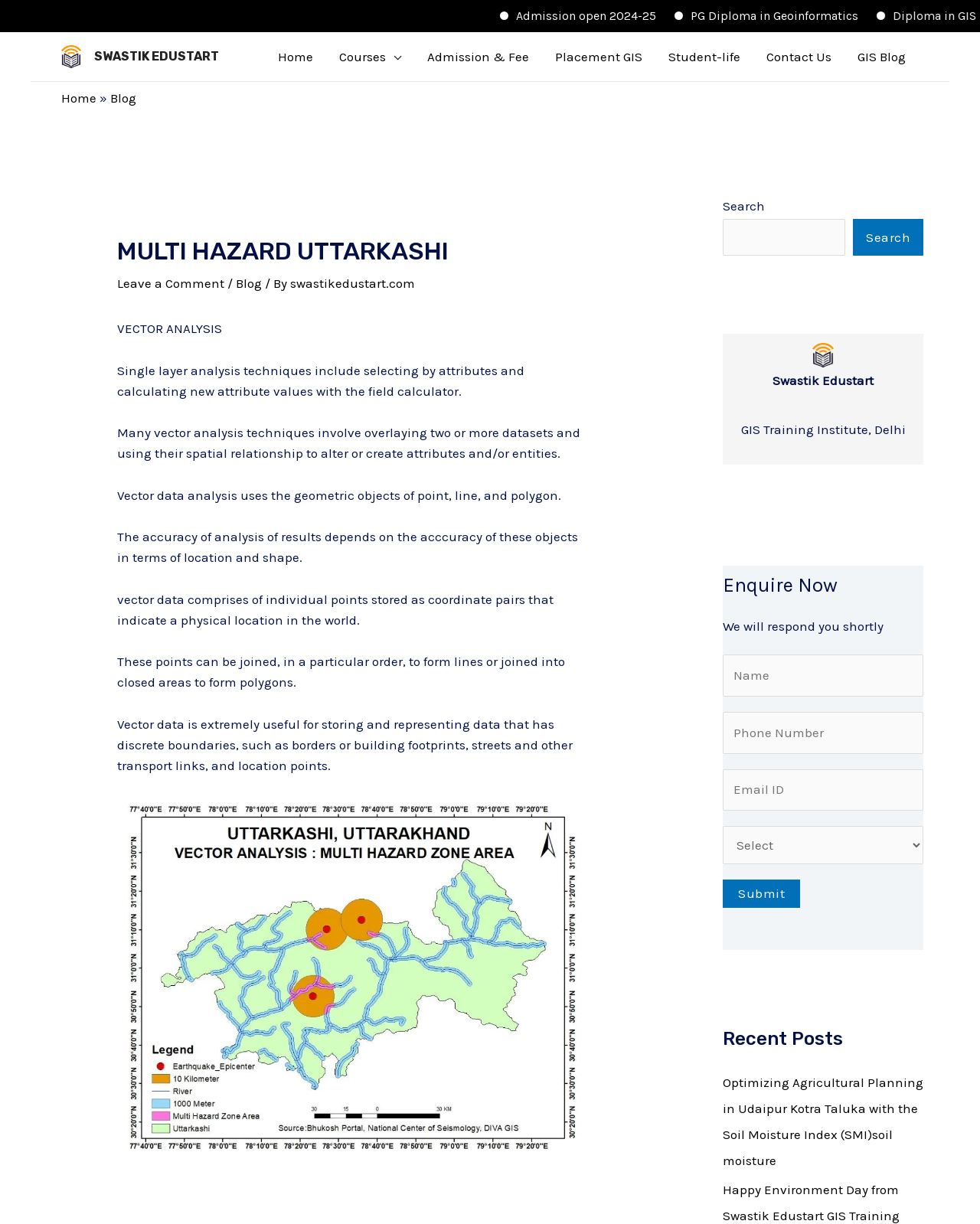Find the bounding box coordinates of the clickable element required to execute the following instruction: "Click on the 'Admission open 2024-25' link". Provide the coordinates as four float numbers between 0 and 1, i.e., [left, top, right, bottom].

[0.37, 0.007, 0.529, 0.019]